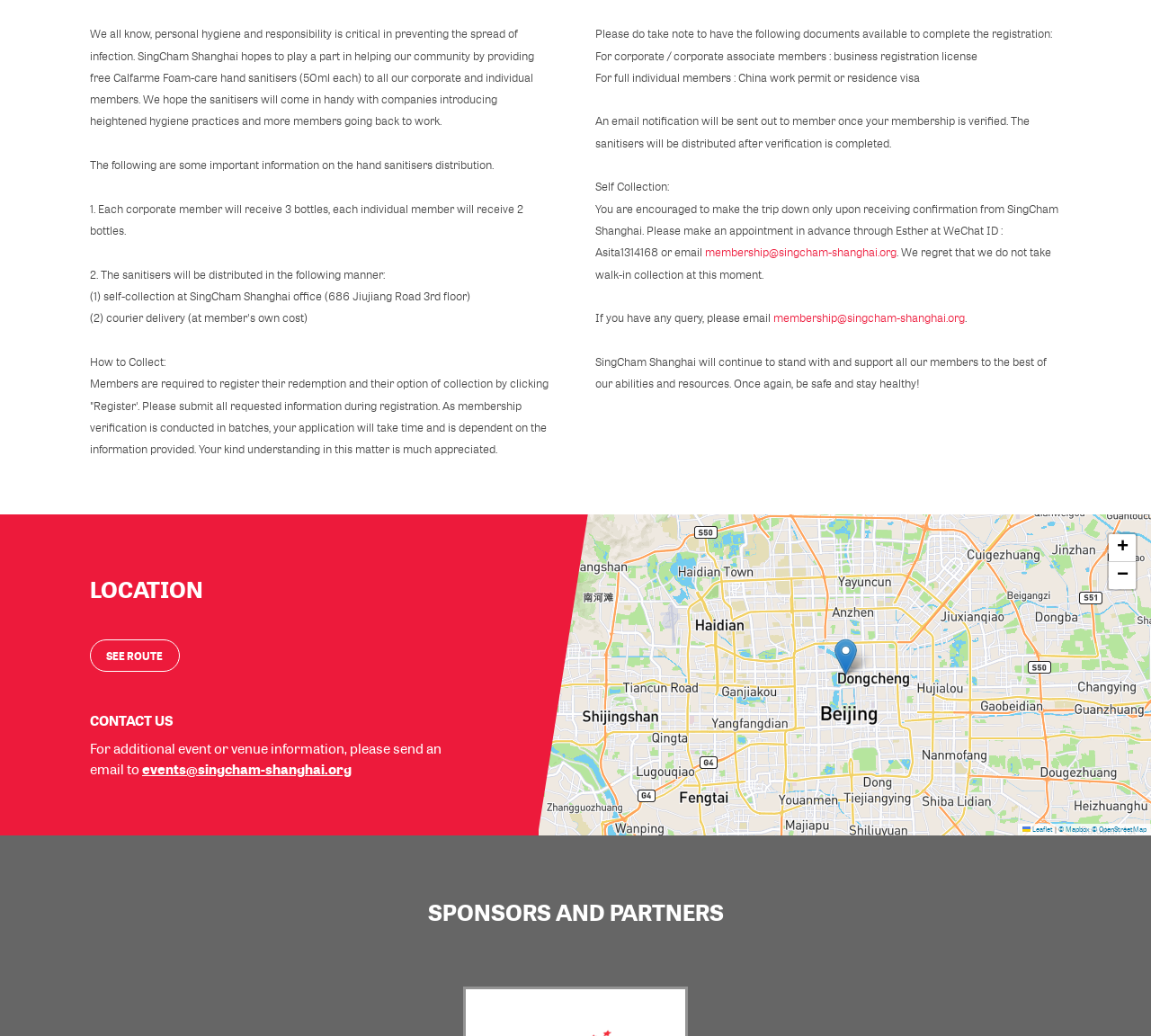Using the given element description, provide the bounding box coordinates (top-left x, top-left y, bottom-right x, bottom-right y) for the corresponding UI element in the screenshot: membership@singcham-shanghai.org

[0.612, 0.236, 0.779, 0.25]